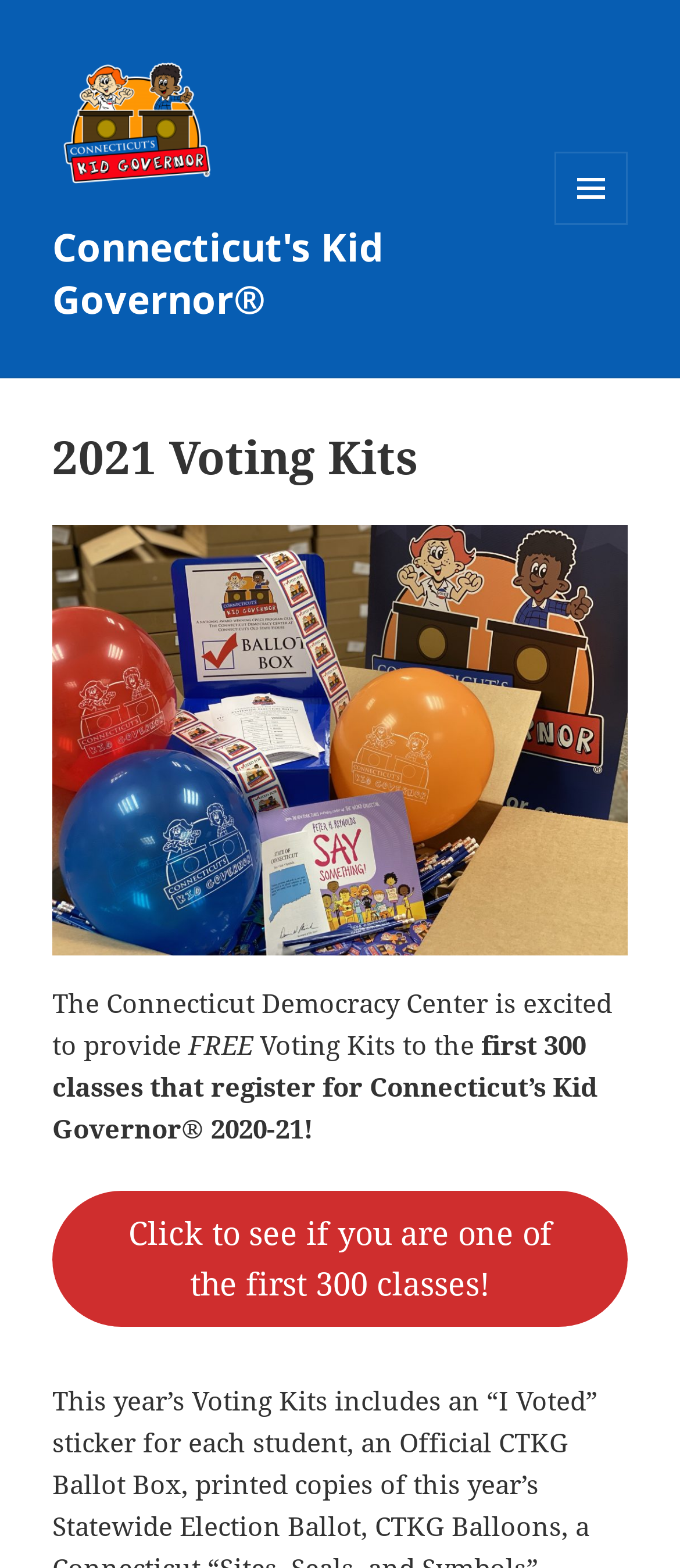Summarize the webpage in an elaborate manner.

The webpage is about the Connecticut Democracy Center's initiative to provide free voting kits to the first 300 classes that register for Connecticut's Kid Governor 2020-21. 

At the top, there is a logo of Connecticut's Kid Governor, accompanied by a link with the same name. Below the logo, there is a larger link with the same name, taking up more space. 

On the top right, there is a button with a menu icon, which is not expanded by default. When expanded, it reveals a header section with a heading that reads "2021 Voting Kits". 

Below the header, there is a figure, which is likely an image related to the voting kits. 

The main content of the page is a paragraph of text, which is divided into several sections. The first section reads "The Connecticut Democracy Center is excited to provide". The next section is "FREE", which is highlighted. The following section reads "Voting Kits to the". The final section reads "first 300 classes that register for Connecticut’s Kid Governor 2020-21!". 

Below the paragraph, there is a link that invites users to "Click to see if you are one of the first 300 classes!".